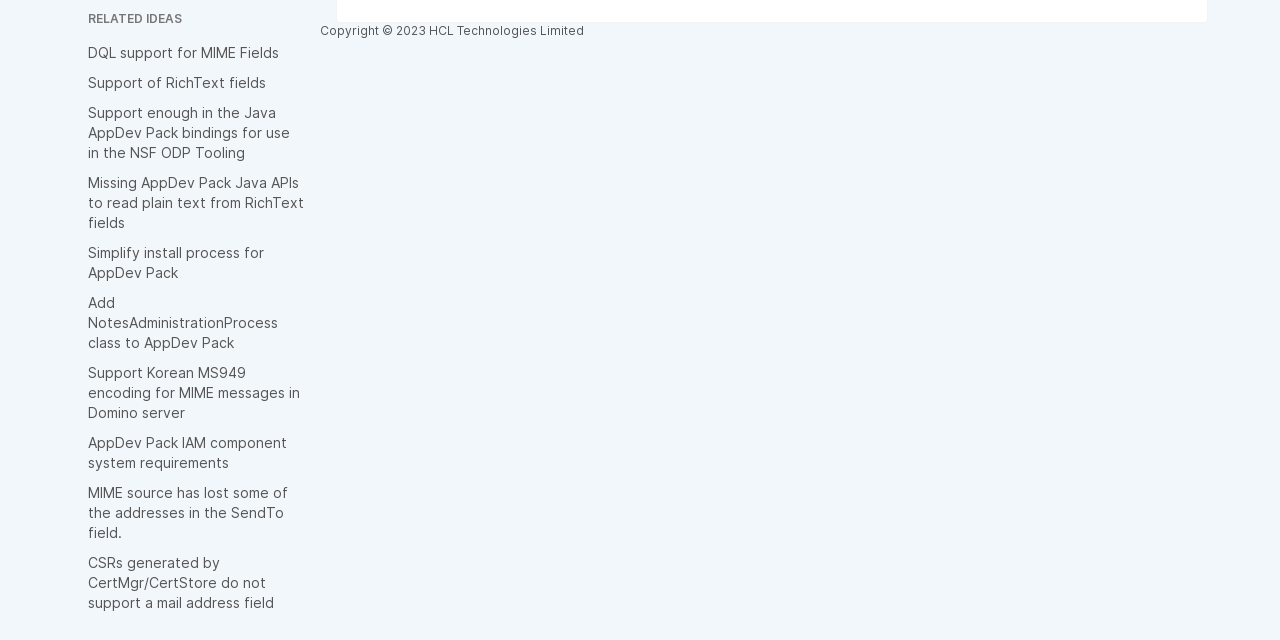Provide the bounding box coordinates in the format (top-left x, top-left y, bottom-right x, bottom-right y). All values are floating point numbers between 0 and 1. Determine the bounding box coordinate of the UI element described as: DQL support for MIME Fields

[0.069, 0.069, 0.218, 0.096]